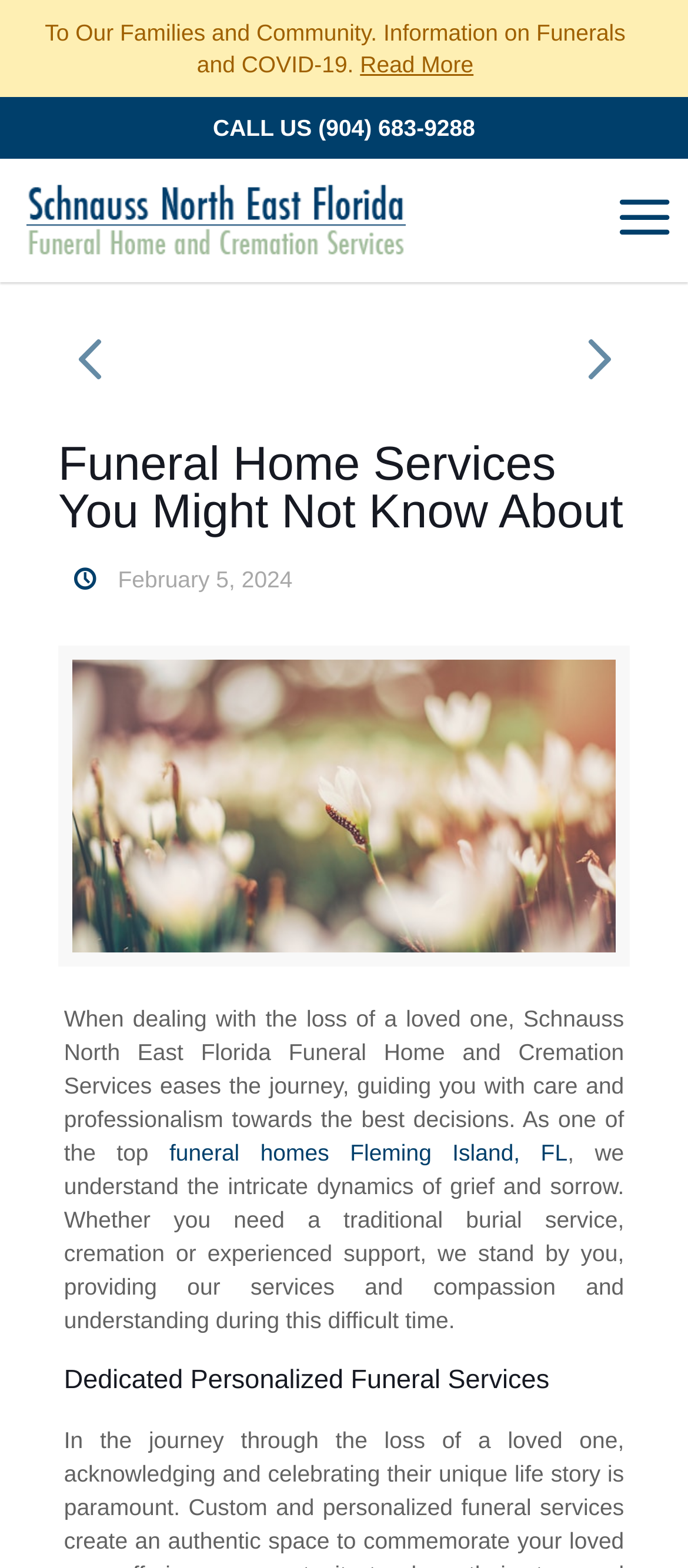Using the webpage screenshot, locate the HTML element that fits the following description and provide its bounding box: "(904) 683-9288".

[0.463, 0.073, 0.691, 0.09]